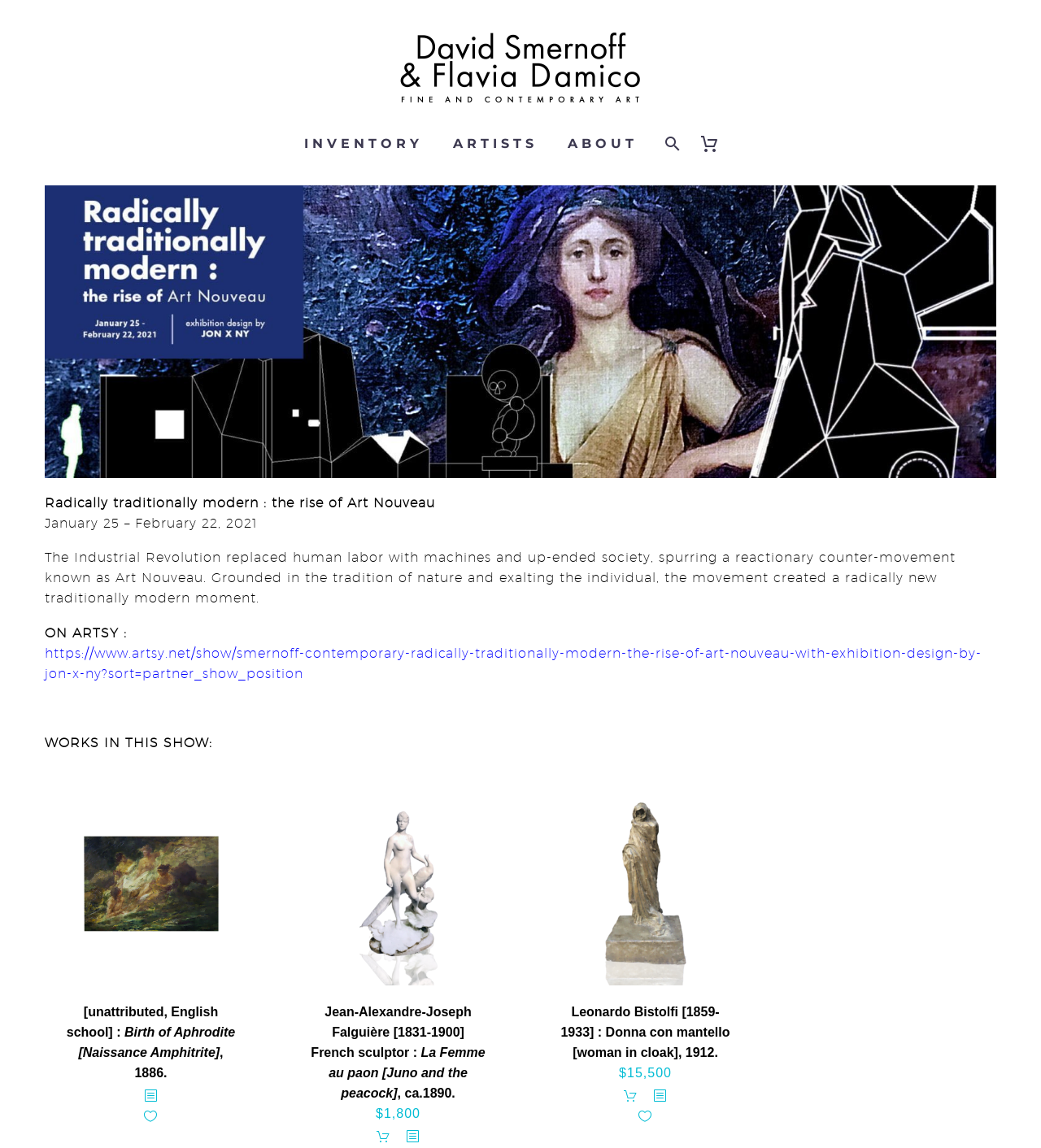Identify the bounding box for the UI element described as: "name="s" placeholder="Start typing to search..."". Ensure the coordinates are four float numbers between 0 and 1, formatted as [left, top, right, bottom].

[0.0, 0.907, 1.0, 0.972]